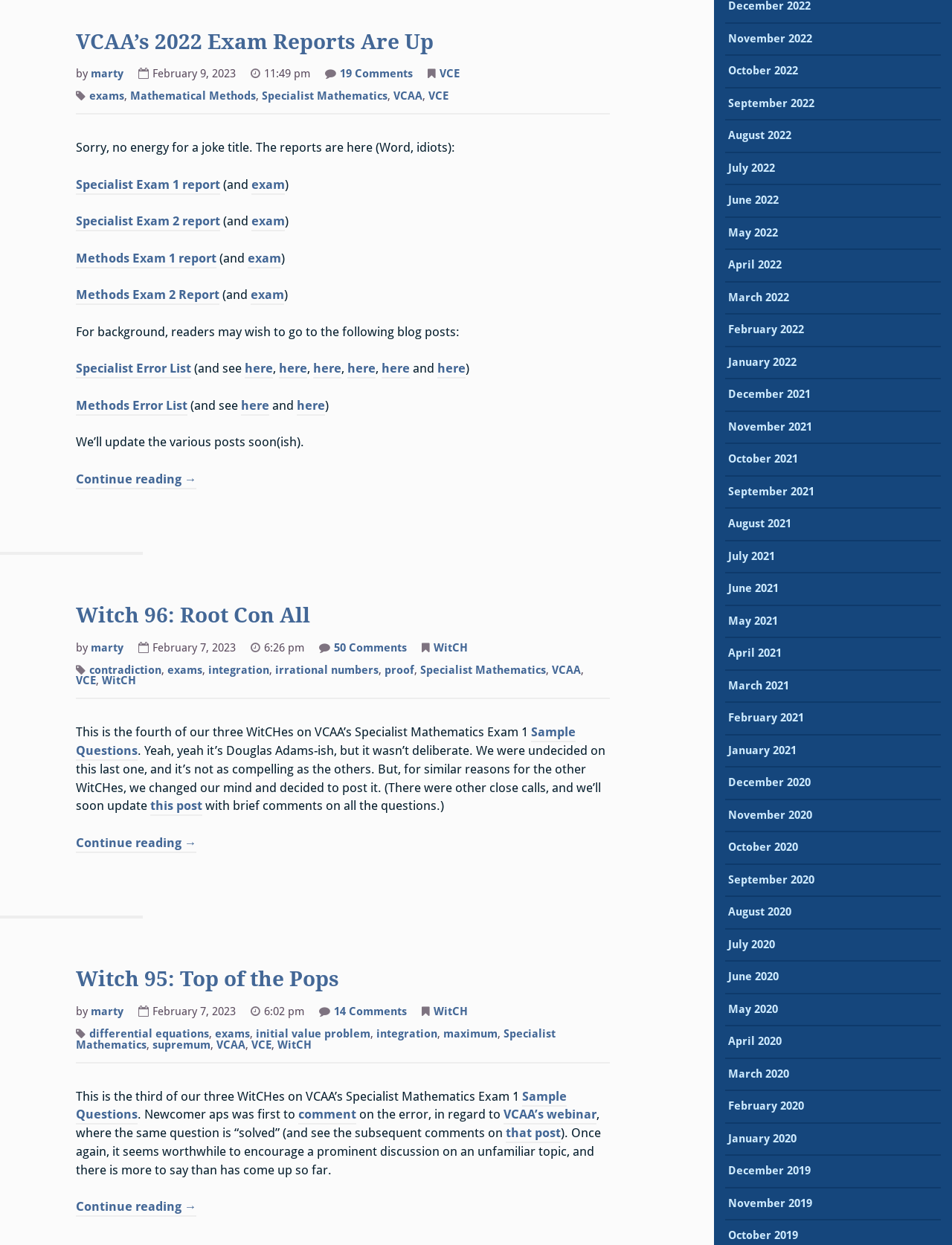What is the date of the article 'Witch 96: Root Con All'?
Use the screenshot to answer the question with a single word or phrase.

February 7, 2023